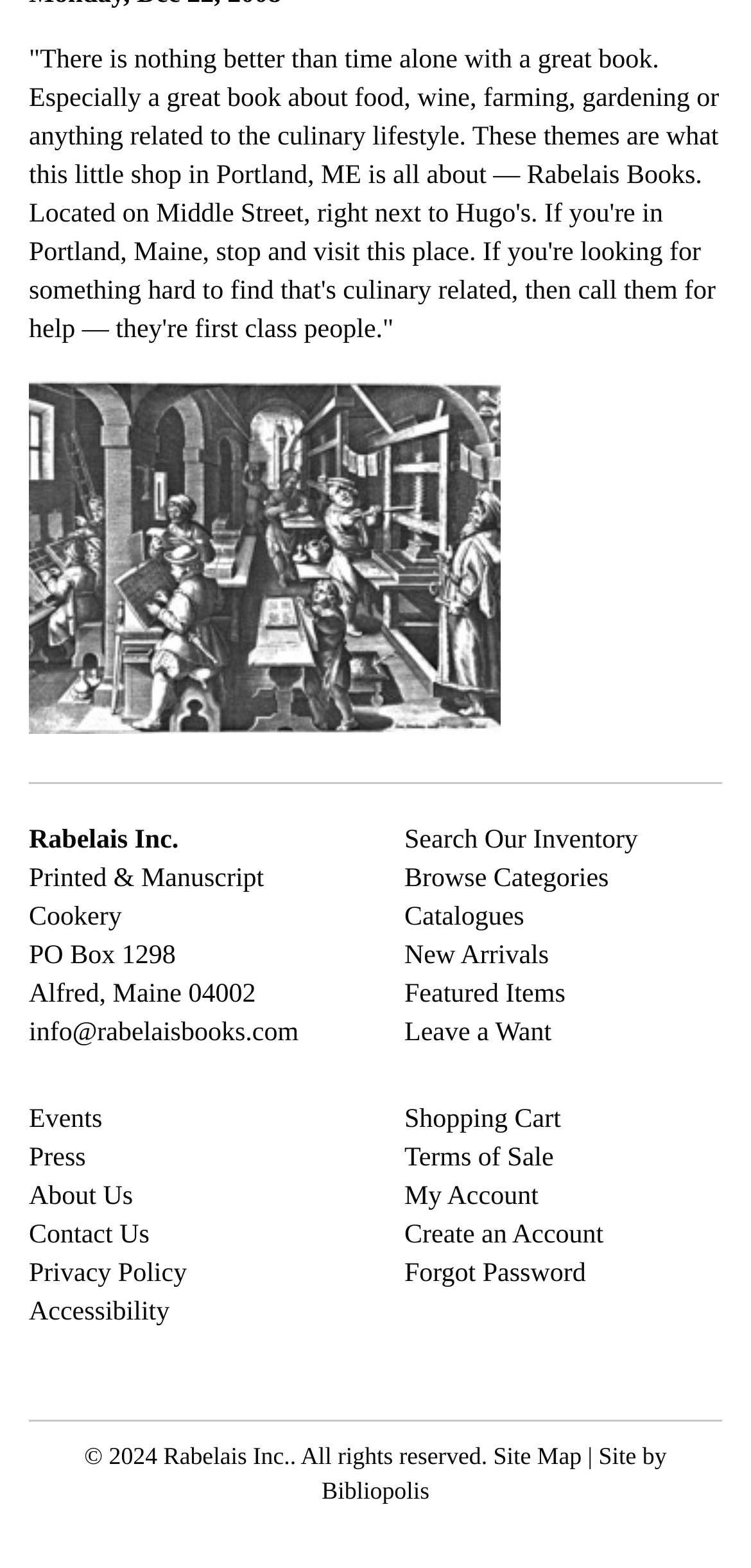Locate the bounding box coordinates of the clickable region to complete the following instruction: "Check Events."

[0.038, 0.706, 0.136, 0.724]